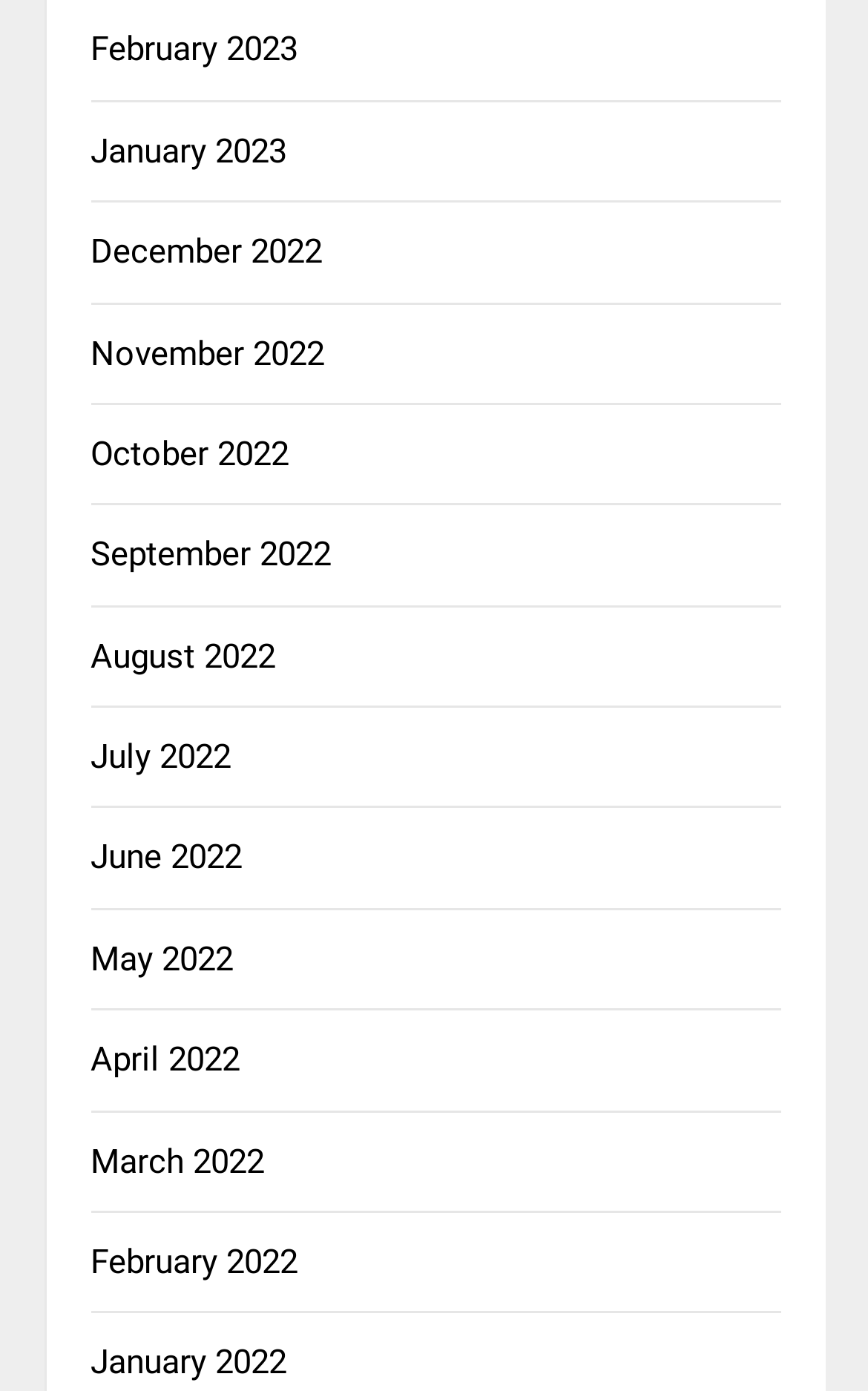Using the element description provided, determine the bounding box coordinates in the format (top-left x, top-left y, bottom-right x, bottom-right y). Ensure that all values are floating point numbers between 0 and 1. Element description: August 2022

[0.104, 0.457, 0.317, 0.486]